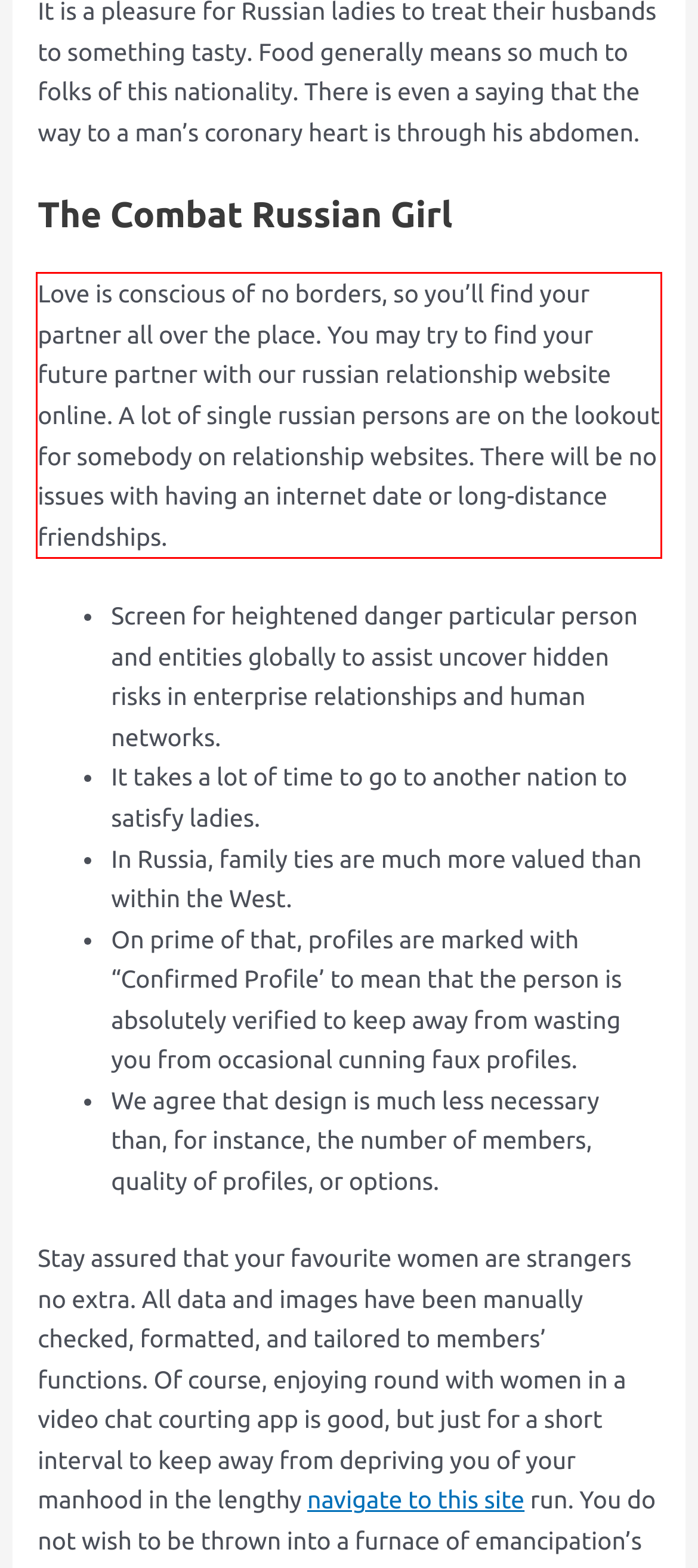You have a screenshot of a webpage with a red bounding box. Use OCR to generate the text contained within this red rectangle.

Love is conscious of no borders, so you’ll find your partner all over the place. You may try to find your future partner with our russian relationship website online. A lot of single russian persons are on the lookout for somebody on relationship websites. There will be no issues with having an internet date or long-distance friendships.